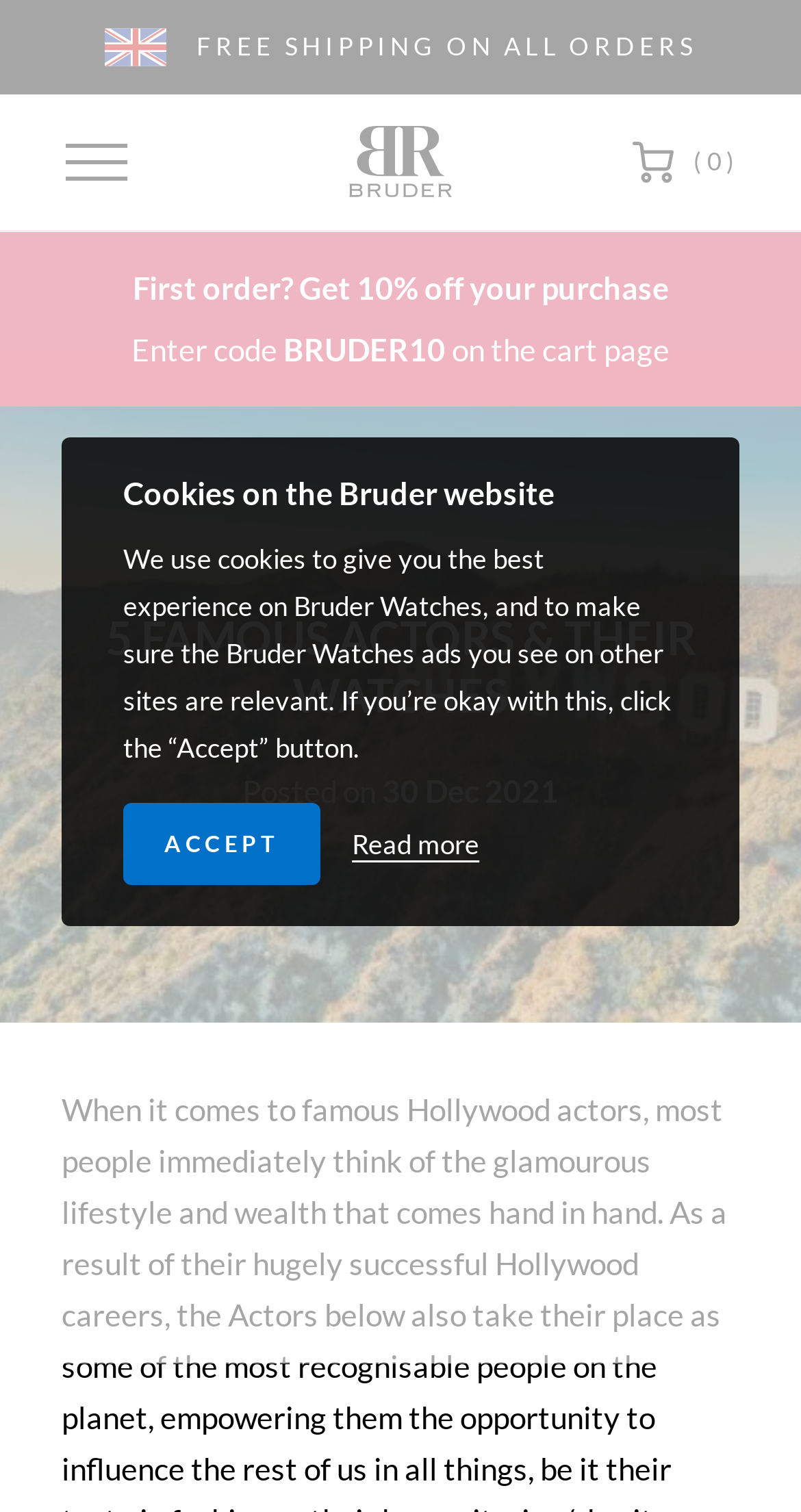What is the discount code for first-time buyers?
Give a single word or phrase answer based on the content of the image.

BRUDER10